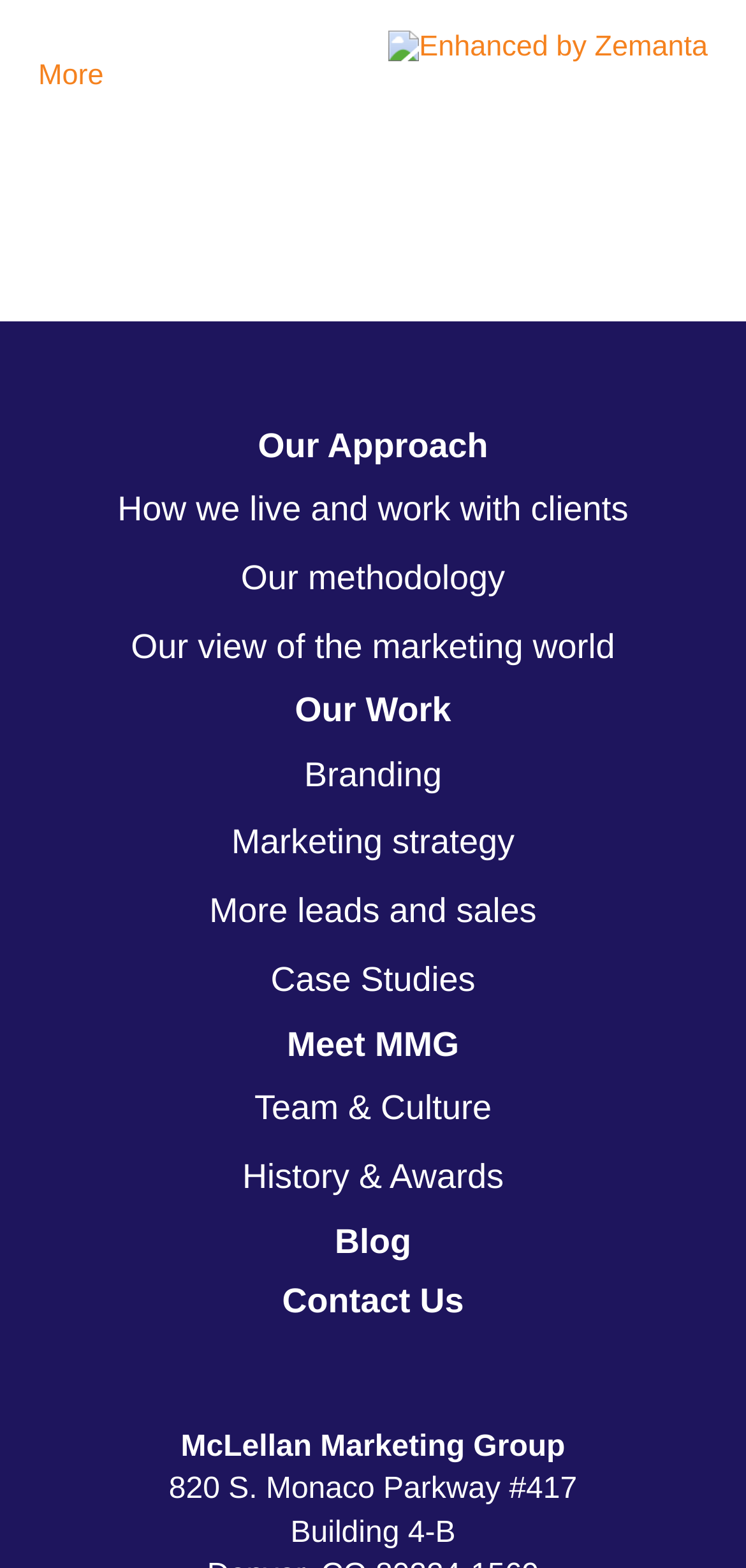Please locate the bounding box coordinates of the element's region that needs to be clicked to follow the instruction: "Click on 'Our Approach'". The bounding box coordinates should be provided as four float numbers between 0 and 1, i.e., [left, top, right, bottom].

[0.051, 0.266, 0.949, 0.304]